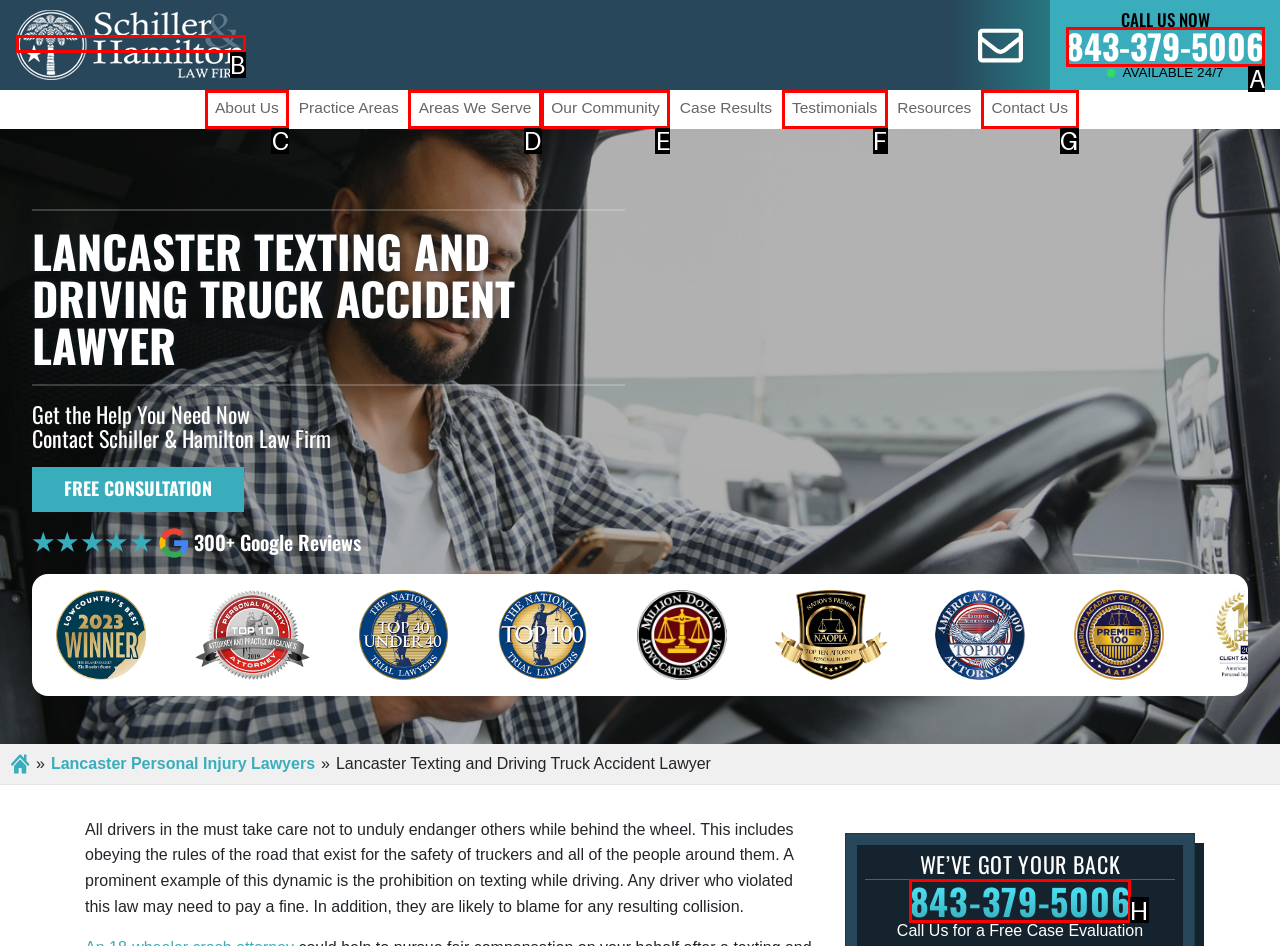Select the letter of the UI element you need to click to complete this task: Call the phone number.

A